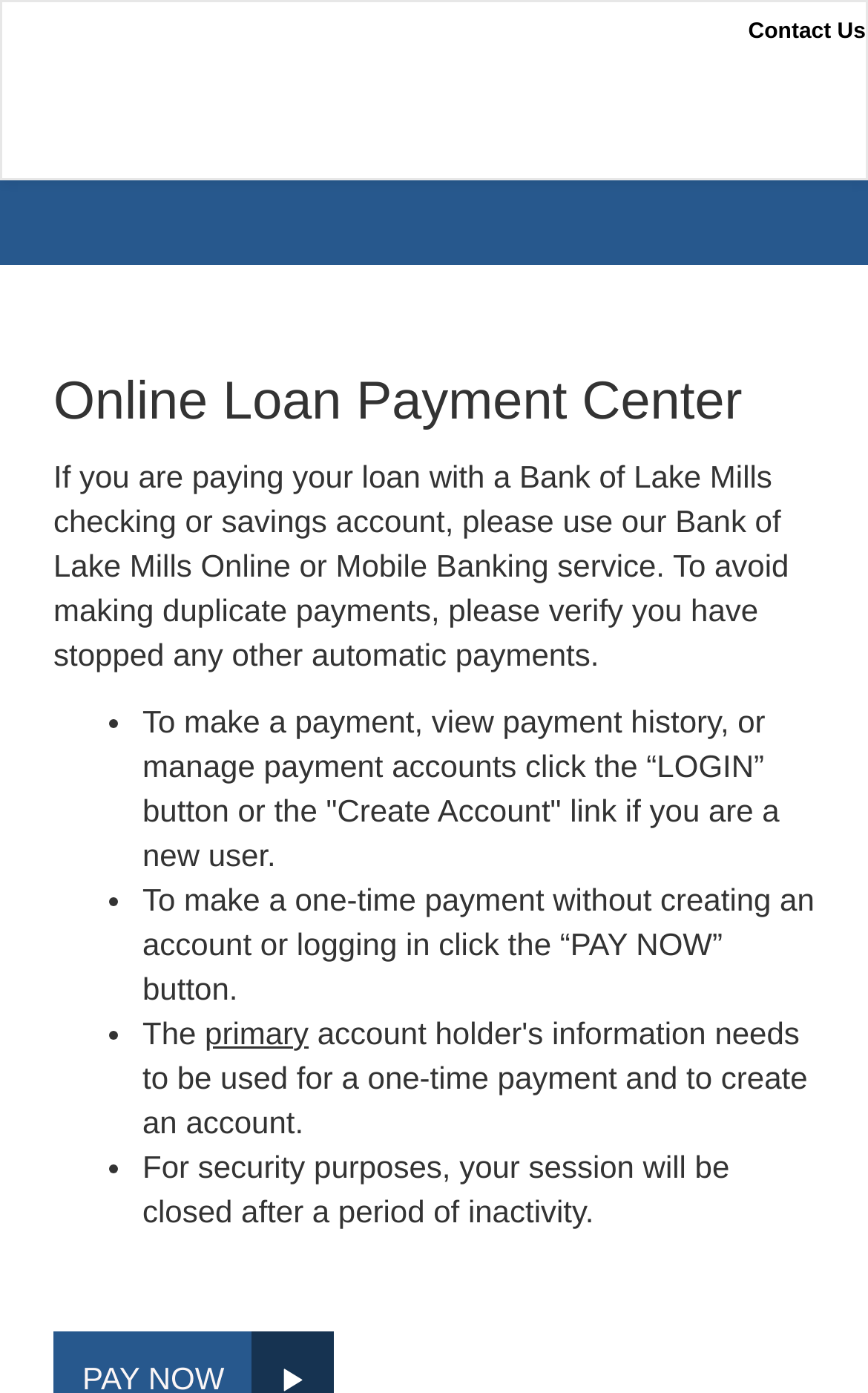What is the alternative option for users who forgot their username or password?
Using the image provided, answer with just one word or phrase.

Forgot username or password link